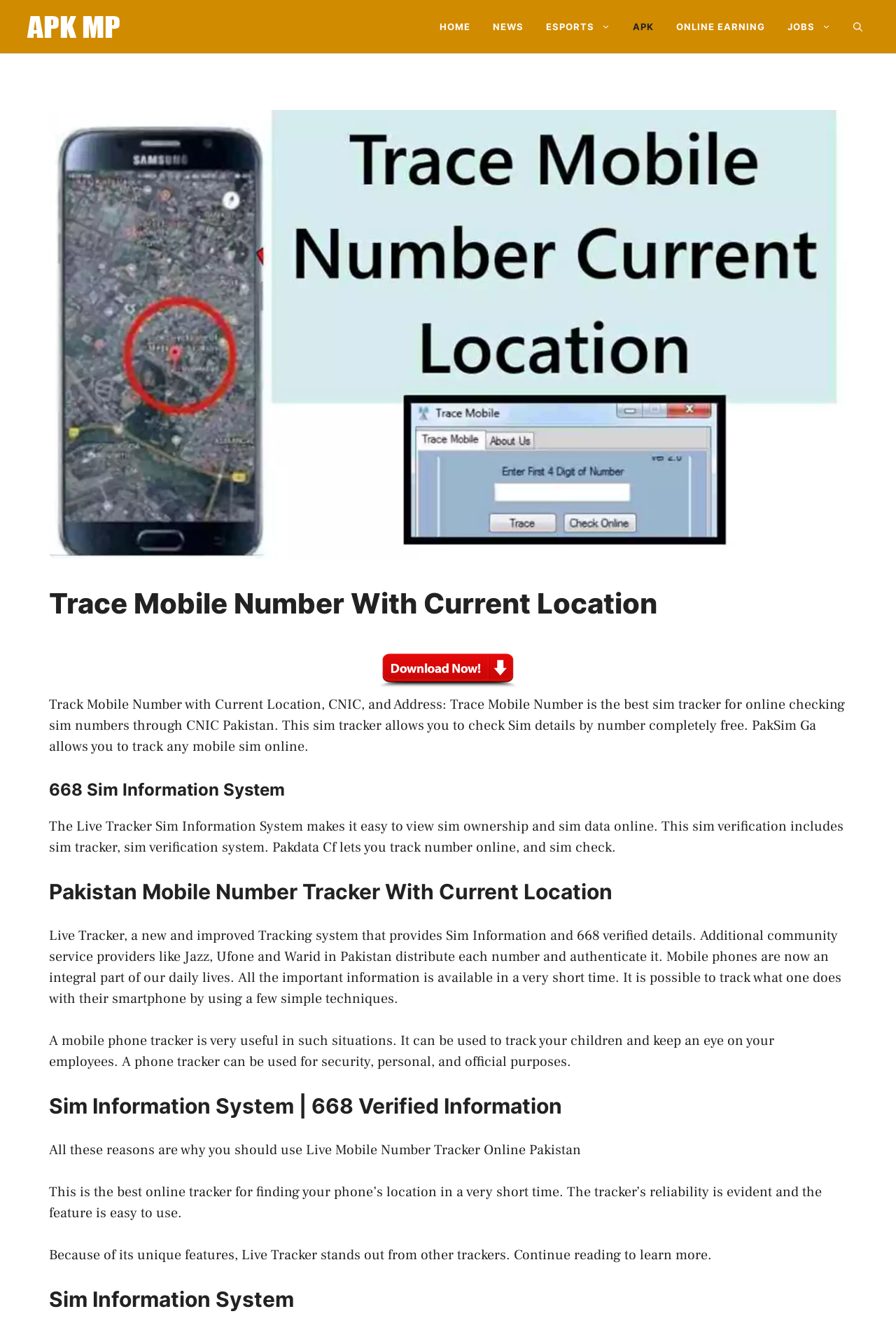Please specify the bounding box coordinates of the region to click in order to perform the following instruction: "Click the 'APK MP' link".

[0.025, 0.013, 0.136, 0.026]